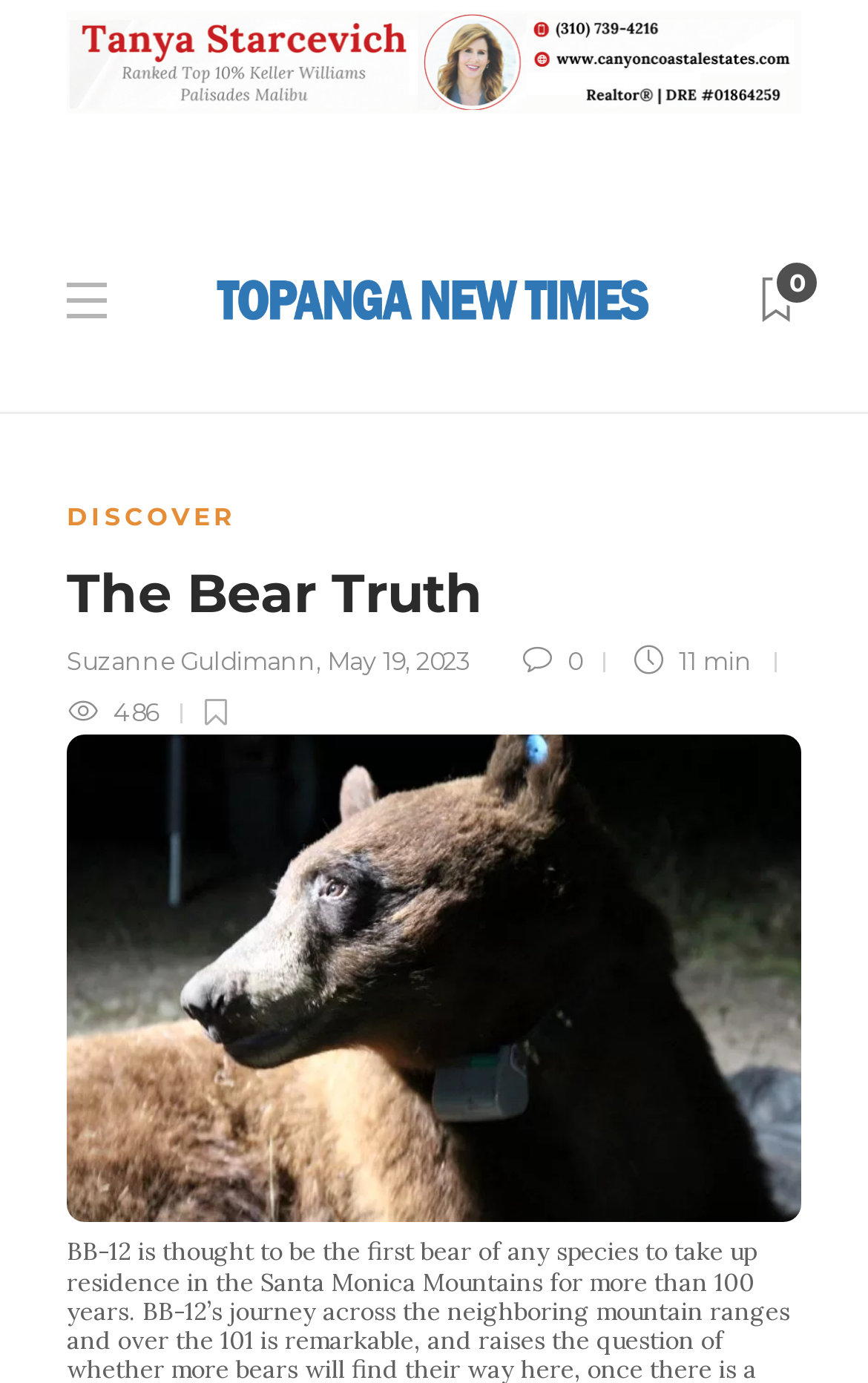Please specify the bounding box coordinates in the format (top-left x, top-left y, bottom-right x, bottom-right y), with values ranging from 0 to 1. Identify the bounding box for the UI component described as follows: Suzanne Guldimann

[0.077, 0.467, 0.364, 0.49]